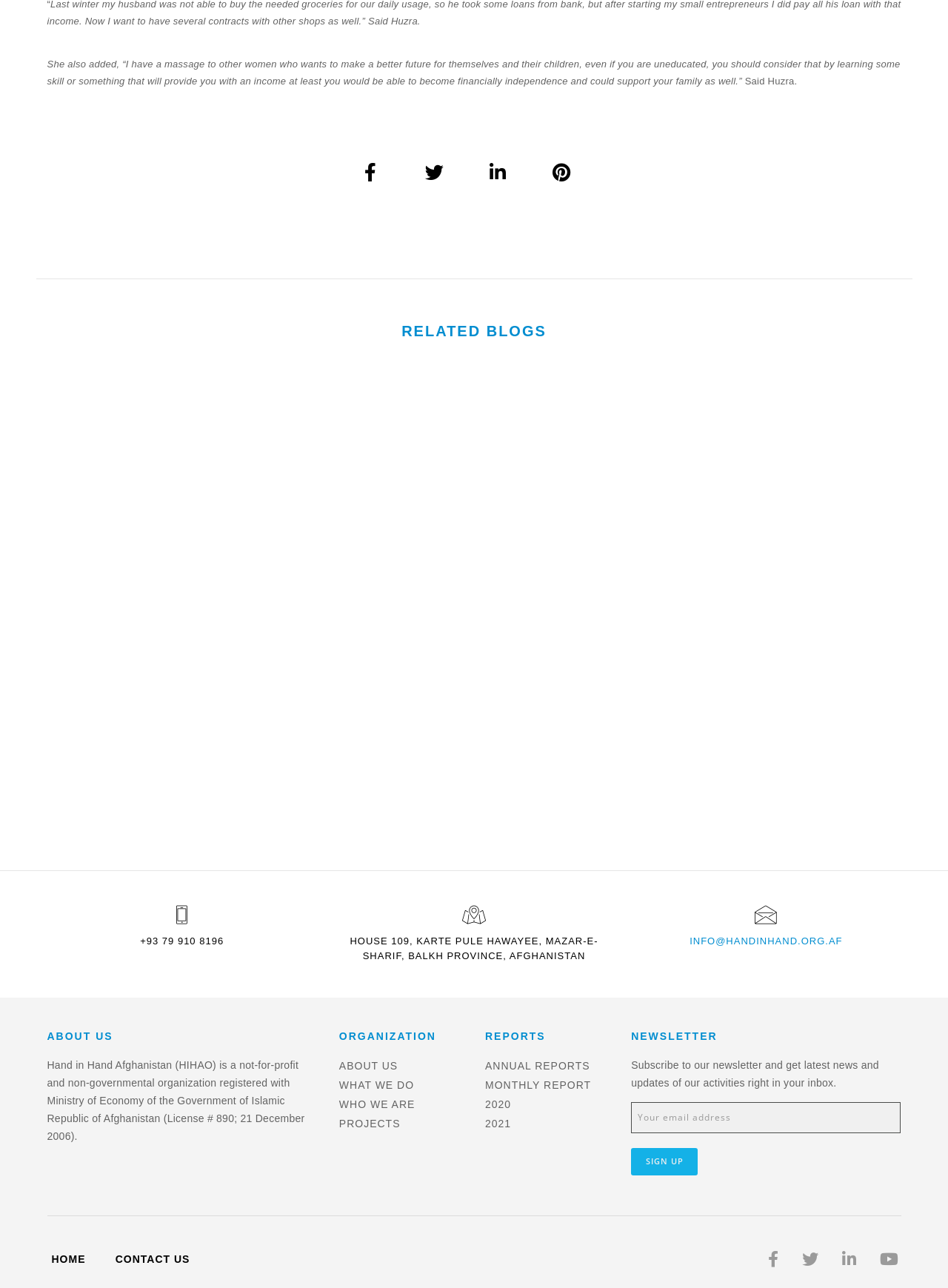What is the topic of the related blogs?
Refer to the screenshot and answer in one word or phrase.

Not specified